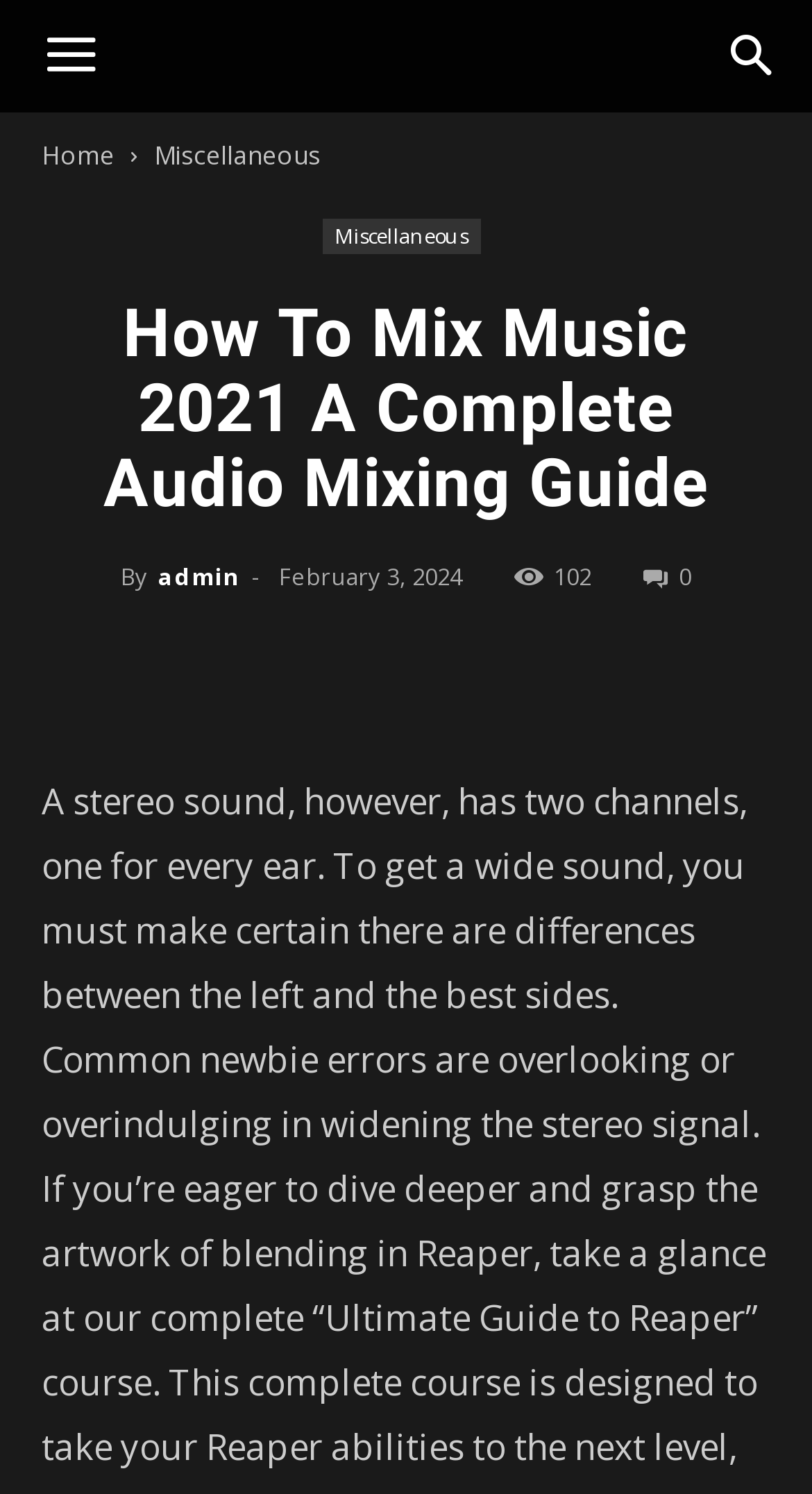Answer the following inquiry with a single word or phrase:
When was the article published?

February 3, 2024